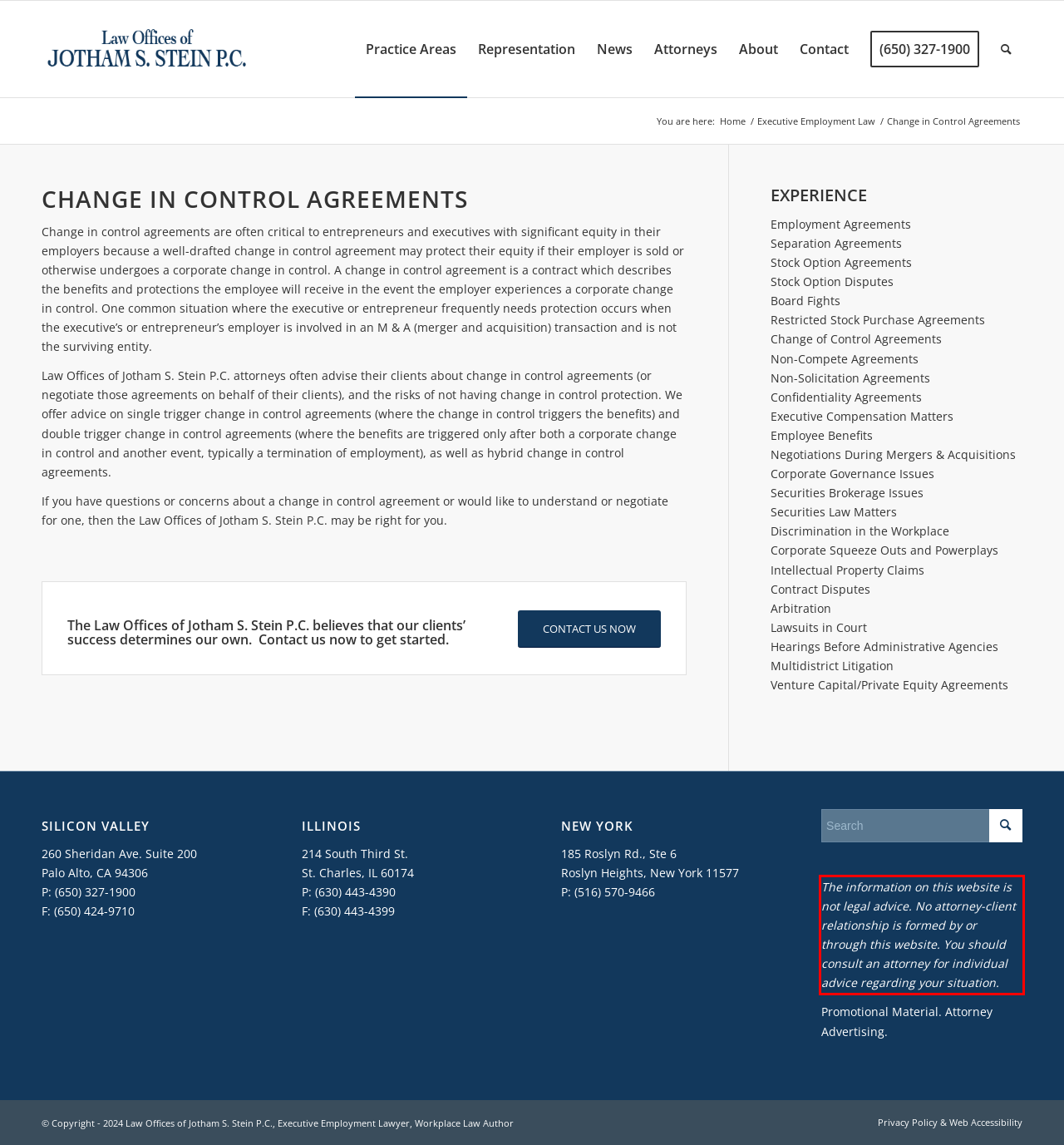Within the screenshot of the webpage, there is a red rectangle. Please recognize and generate the text content inside this red bounding box.

The information on this website is not legal advice. No attorney-client relationship is formed by or through this website. You should consult an attorney for individual advice regarding your situation.